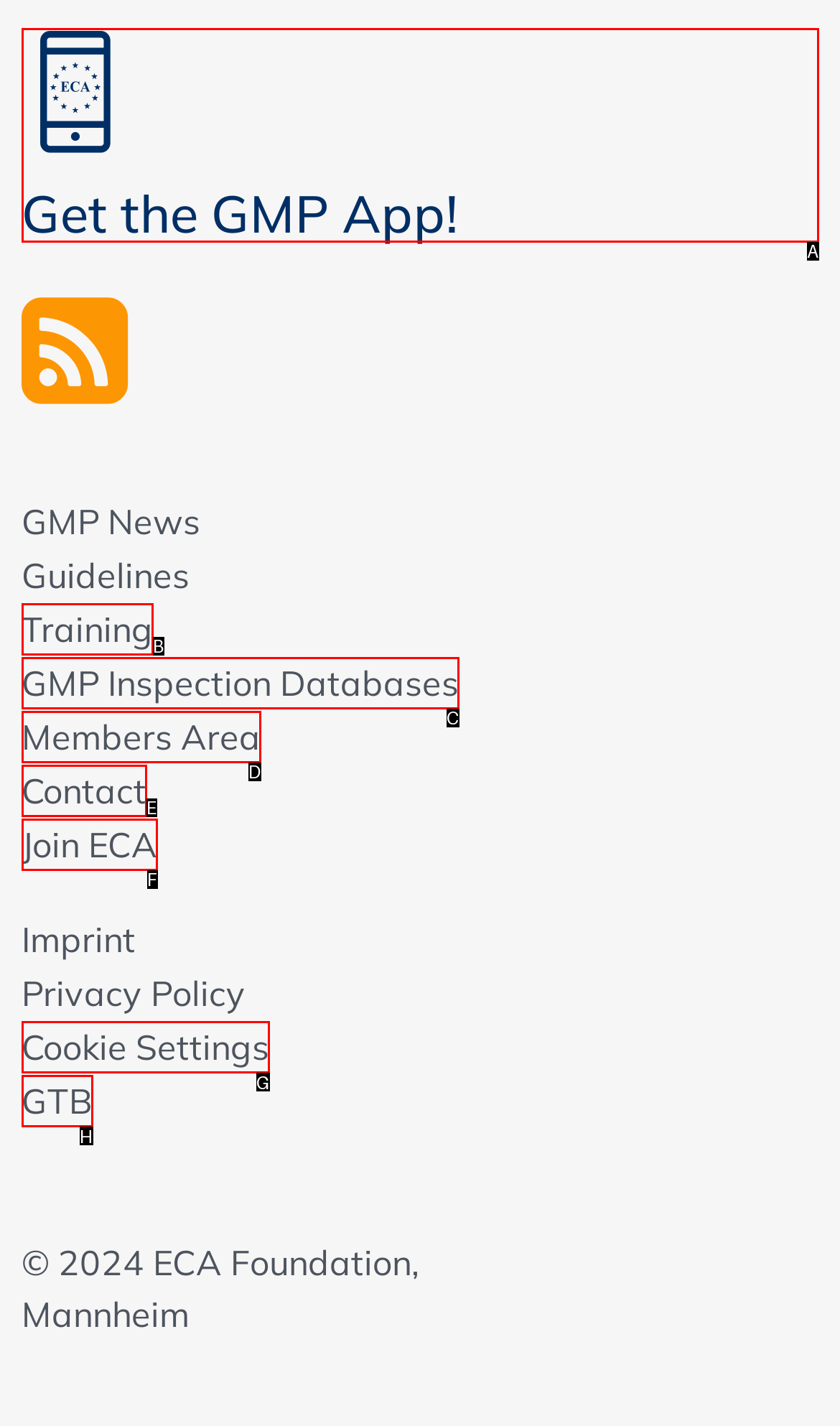Select the letter that aligns with the description: GMP Inspection Databases. Answer with the letter of the selected option directly.

C